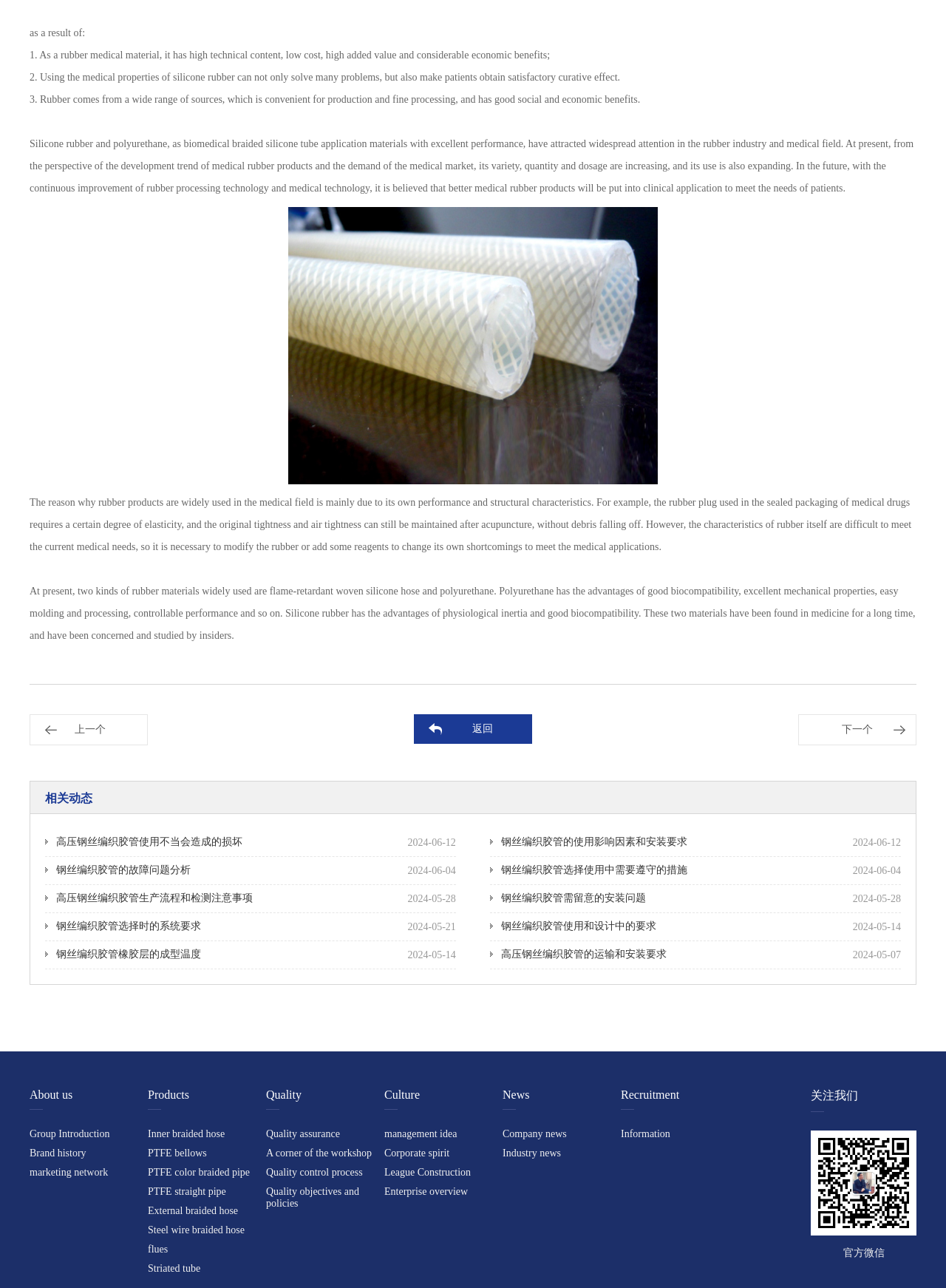What are the two kinds of rubber materials widely used in medicine?
Refer to the image and give a detailed answer to the question.

The webpage mentions that these two materials are commonly used in medical applications, with polyurethane having advantages such as good biocompatibility and excellent mechanical properties, and silicone rubber having advantages such as physiological inertia and good biocompatibility.